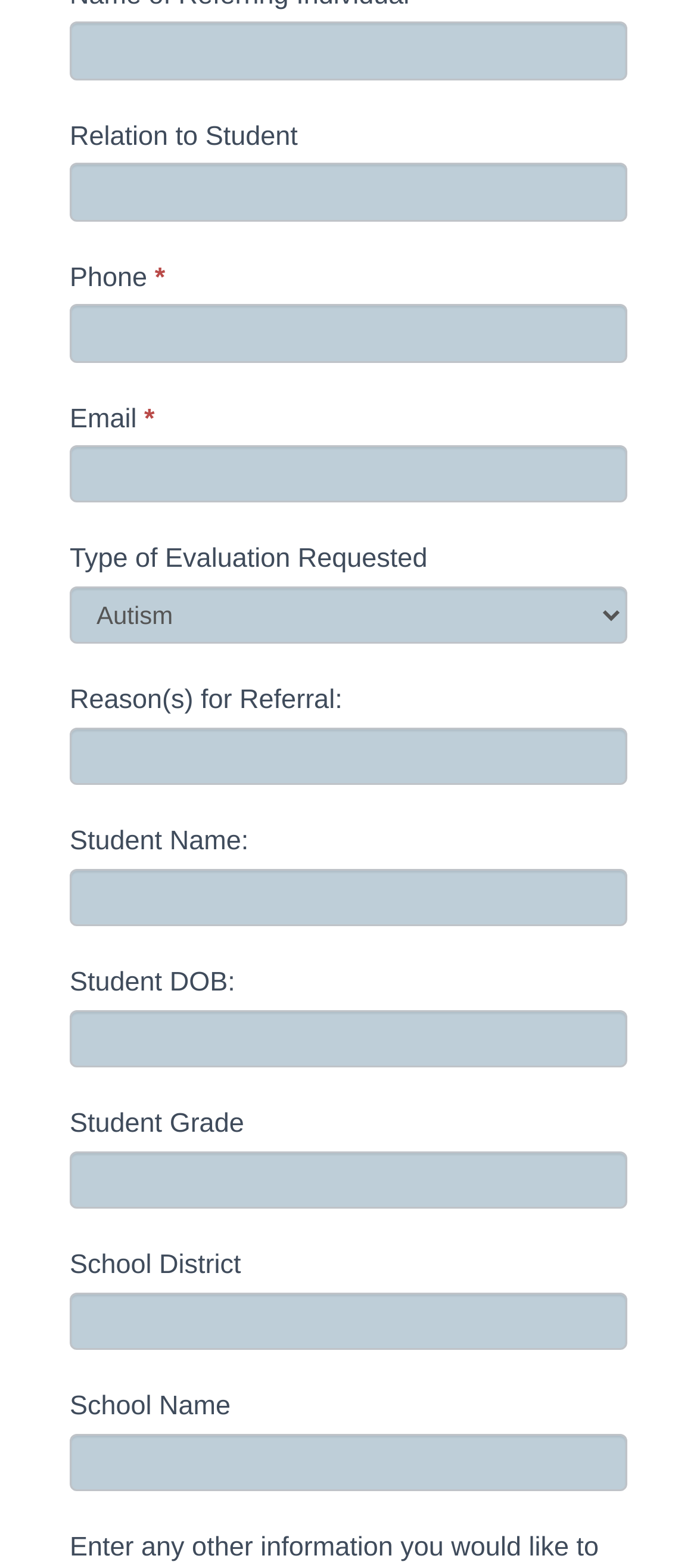Locate the bounding box for the described UI element: "parent_node: Student Name: name="item_meta[33]"". Ensure the coordinates are four float numbers between 0 and 1, formatted as [left, top, right, bottom].

[0.1, 0.554, 0.9, 0.591]